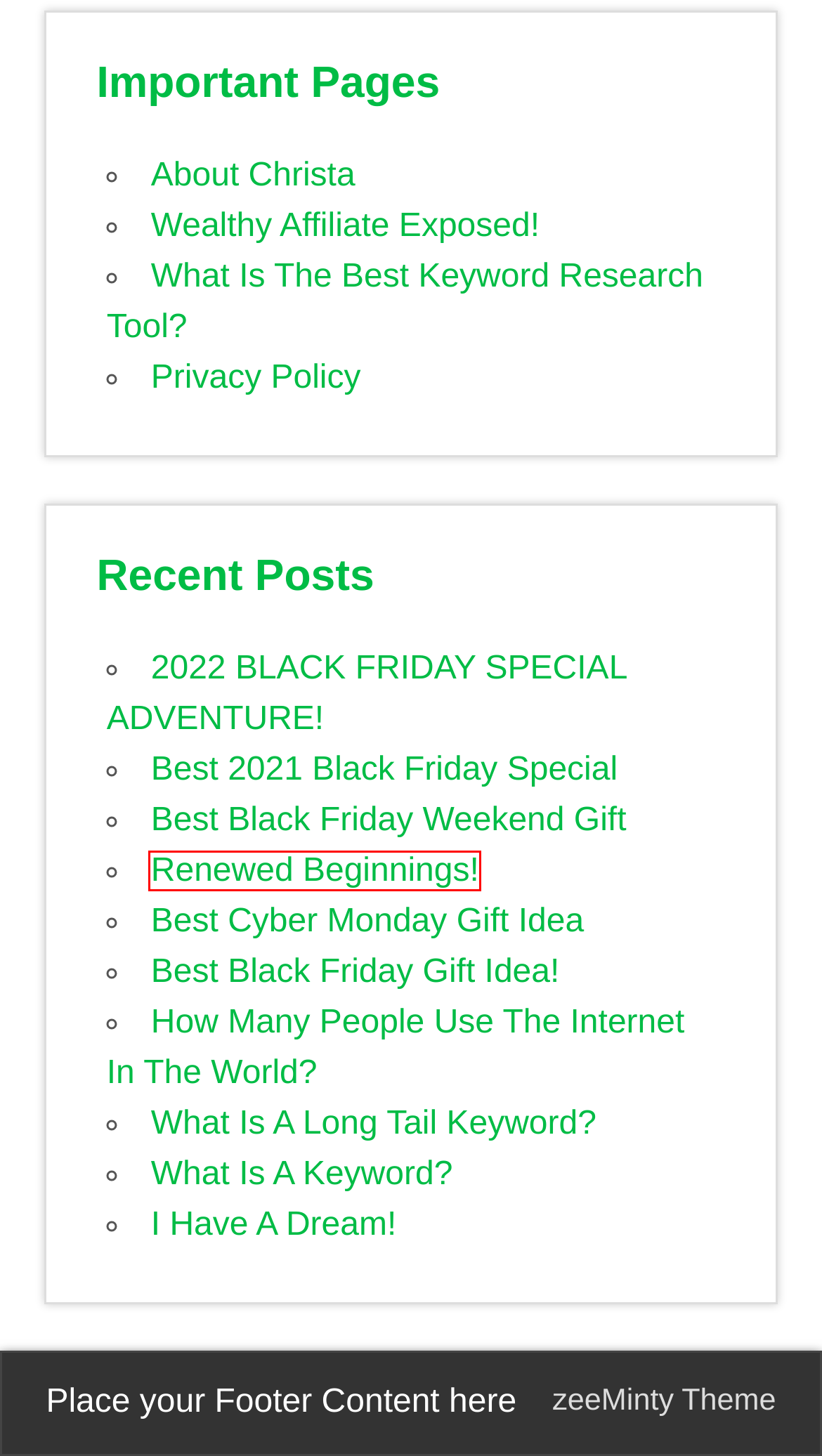You see a screenshot of a webpage with a red bounding box surrounding an element. Pick the webpage description that most accurately represents the new webpage after interacting with the element in the red bounding box. The options are:
A. What Is A Long Tail Keyword? - working at home online
B. How Many People Use The Internet In The World? - working at home online
C. Privacy Policy - working at home online
D. What Is The Best Keyword Research Tool? - working at home online
E. Best Cyber Monday Gift Idea - working at home online
F. Renewed Beginnings! - working at home online
G. I Have A Dream! - working at home online
H. Best Black Friday Weekend Gift - working at home online

F